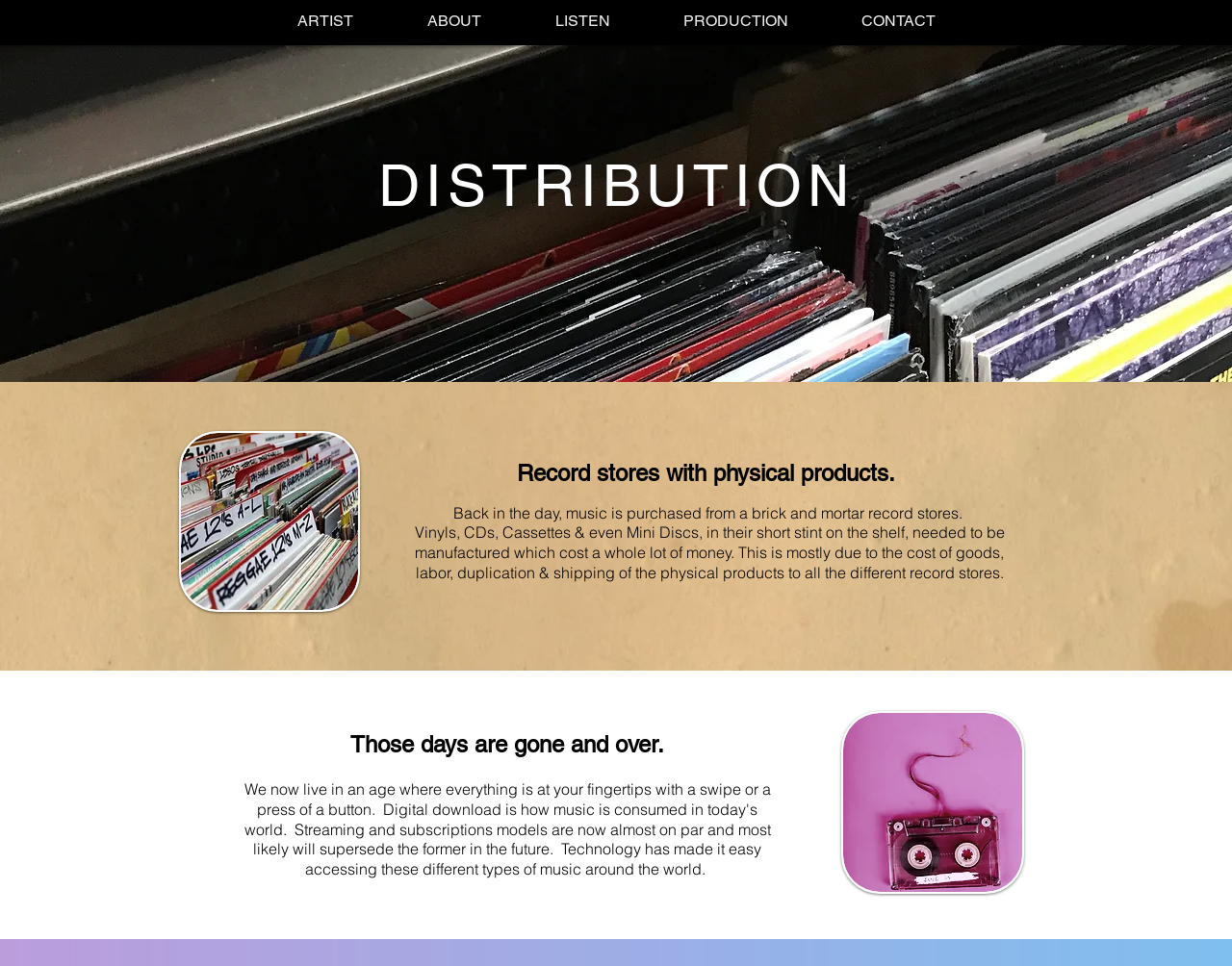Summarize the webpage with a detailed and informative caption.

The webpage is about music distribution and the evolution of music purchasing. At the top, there is a navigation menu with links to different sections of the website, including "ARTIST", "ABOUT", "LISTEN", "PRODUCTION", and "CONTACT". Below the navigation menu, there is a prominent link to "DISTRIBUTION".

The main content of the webpage is a passage of text that describes how music was purchased in the past from brick and mortar record stores. The text is divided into three paragraphs. The first paragraph mentions that music was purchased from physical record stores. The second paragraph explains that vinyls, CDs, cassettes, and mini discs needed to be manufactured, which was costly due to the cost of goods, labor, duplication, and shipping. The third paragraph simply states that those days are gone and over.

The text is positioned in the middle of the webpage, with the navigation menu and the "DISTRIBUTION" link above it. The text is arranged in a vertical column, with each paragraph below the previous one. There are no images on the webpage.